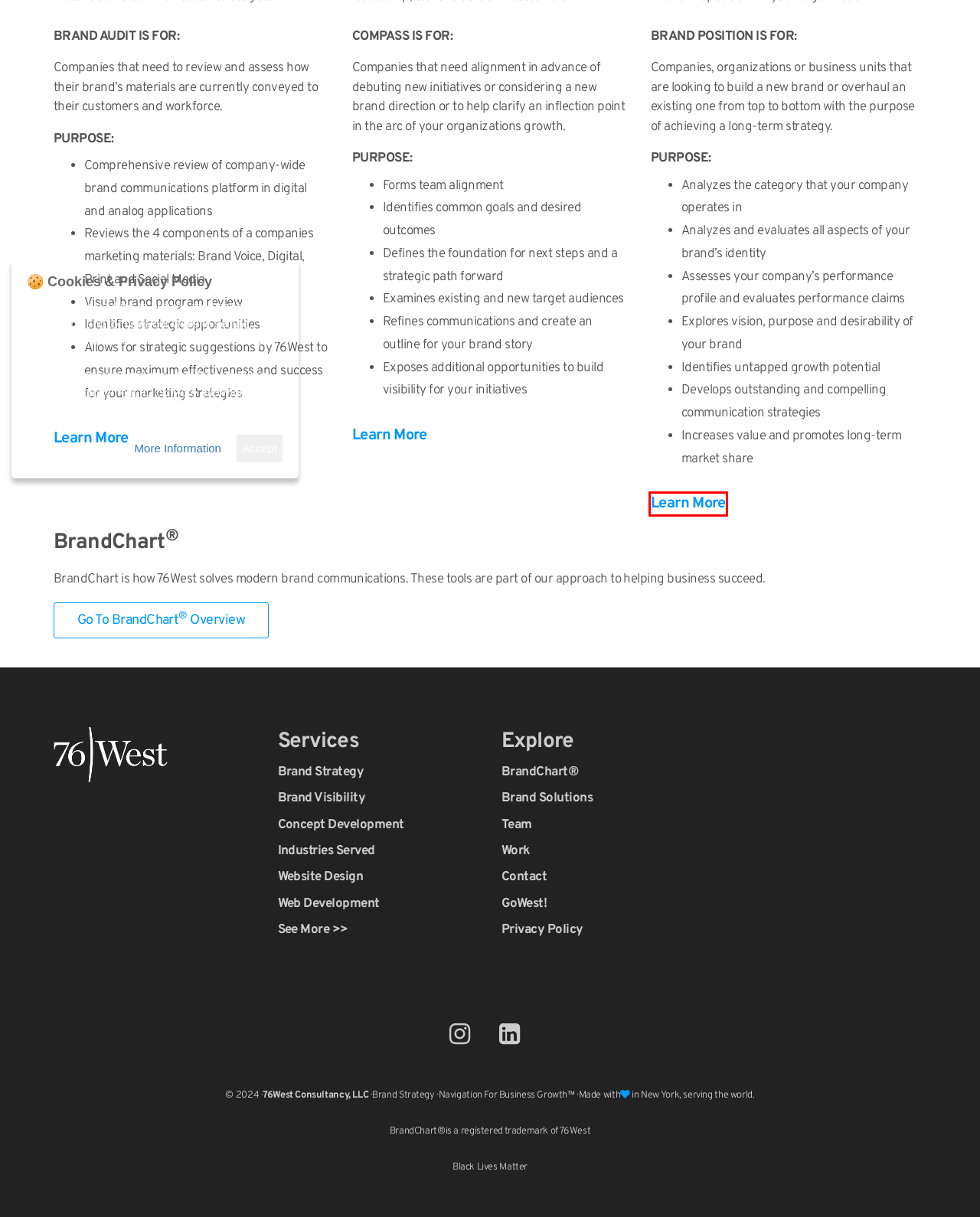You are provided a screenshot of a webpage featuring a red bounding box around a UI element. Choose the webpage description that most accurately represents the new webpage after clicking the element within the red bounding box. Here are the candidates:
A. 76West :: Brand Content Strategy Solutions
B. 76West Brand Consultants :: Who We Are
C. 76West :: Concept Design and Development
D. Compass :: 76West
E. Brand Audit :: 76West
F. Portland Labs :: 76West
G. Brand Position a custom branding framework from 76West
H. Brand Elements :: 76West

G